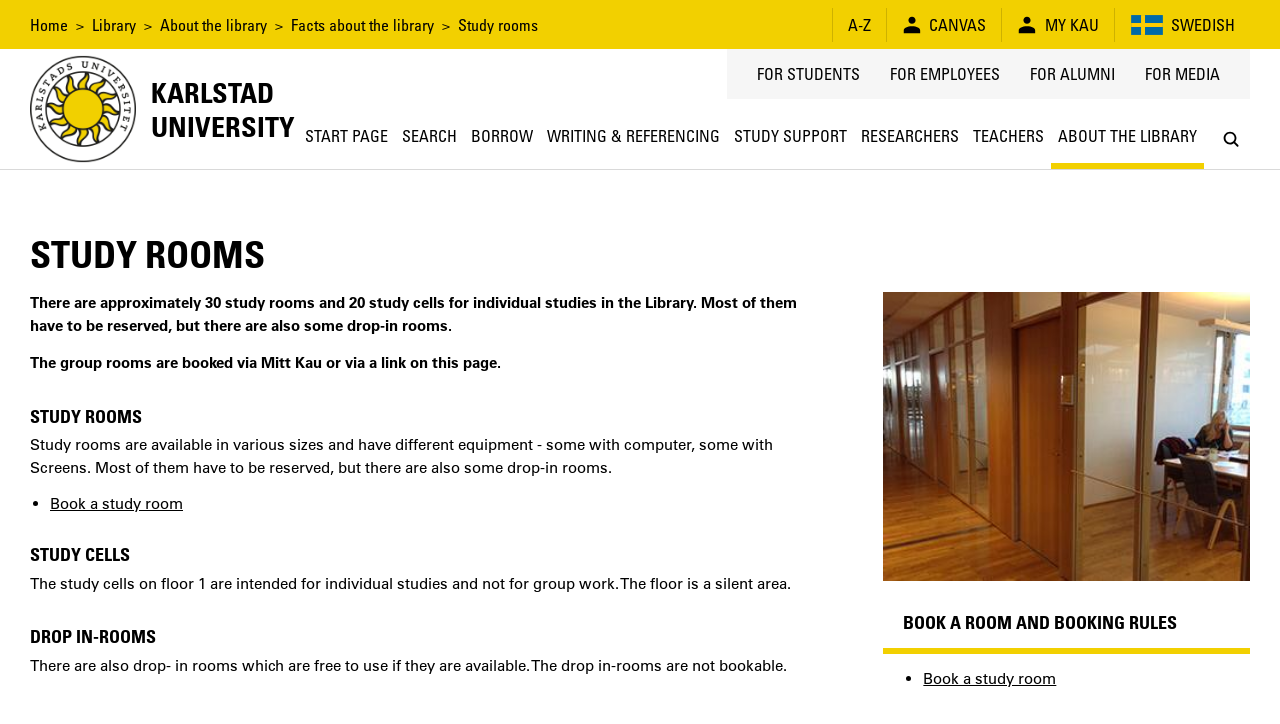Generate a detailed explanation of the webpage's features and information.

The webpage is about study rooms at Karlstad University's library. At the top, there is a navigation menu with links to the university's main page, library, and other sections. Below the navigation menu, there is a breadcrumb trail showing the current page's location within the website.

The main content of the page is divided into sections. The first section has a heading "STUDY ROOMS" and provides an introduction to the study rooms, stating that there are approximately 30 study rooms and 20 study cells available, most of which need to be reserved. This section also mentions that group rooms can be booked via Mitt Kau or a link on the page.

The next section, also with a "STUDY ROOMS" heading, provides more details about the study rooms, including their sizes and equipment. It also mentions that most rooms need to be reserved, but there are some drop-in rooms available.

Below this section, there is a list with a single item, "Book a study room", which is a link to a booking page. The following section, headed "STUDY CELLS", describes the study cells on floor 1, which are intended for individual studies and are located in a silent area.

The next section, headed "DROP IN-ROOMS", explains that there are also drop-in rooms available for use if they are not occupied, but these rooms cannot be booked in advance.

On the right side of the page, there is an image of a group study room in the library. Below the image, there is a section headed "BOOK A ROOM AND BOOKING RULES" with a link to book a study room.

Throughout the page, there are several links to other pages, including the university's main page, the library's page, and pages for students, employees, alumni, and media. There are also links to search, borrow, and access other library resources.